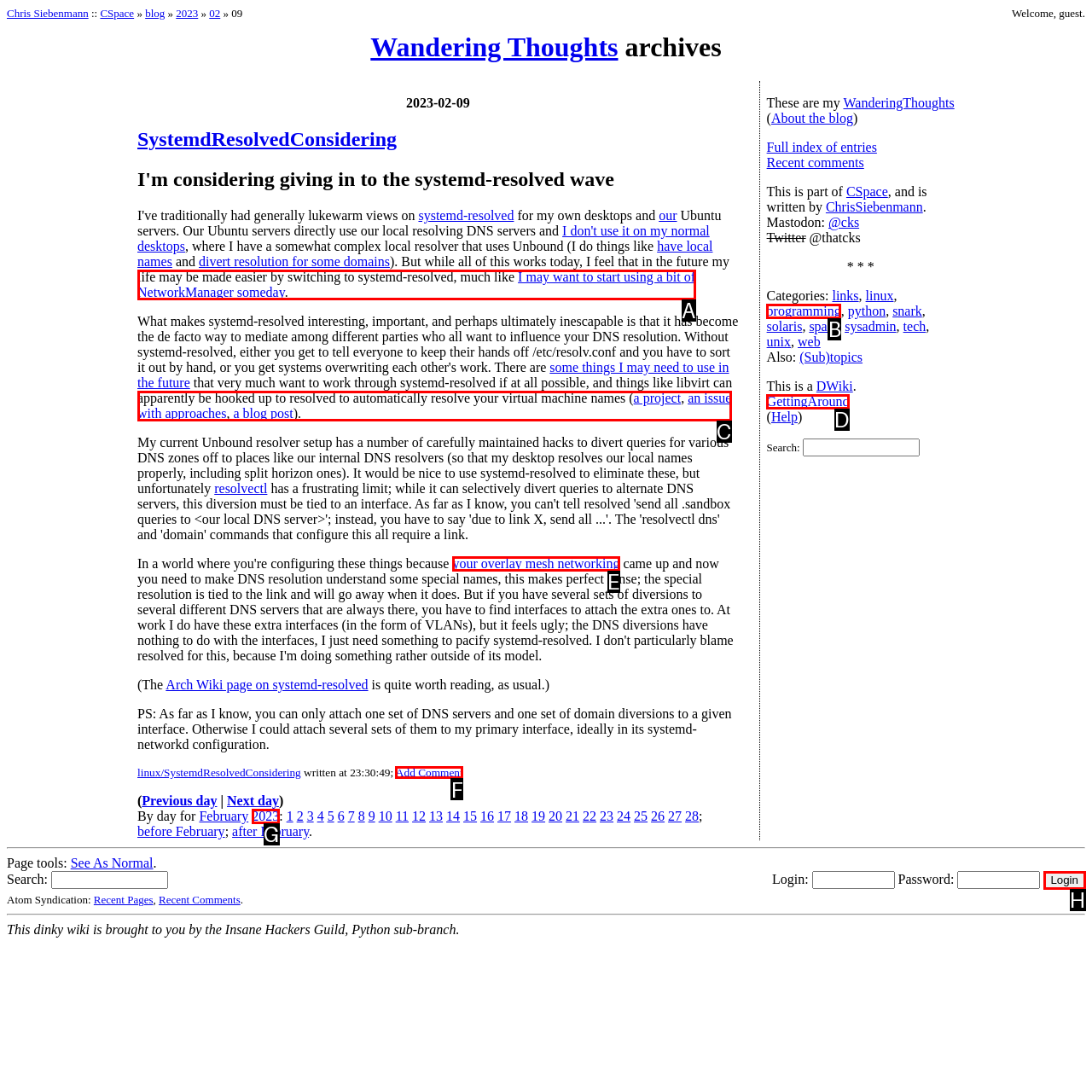Choose the letter of the option you need to click to Add a comment. Answer with the letter only.

F